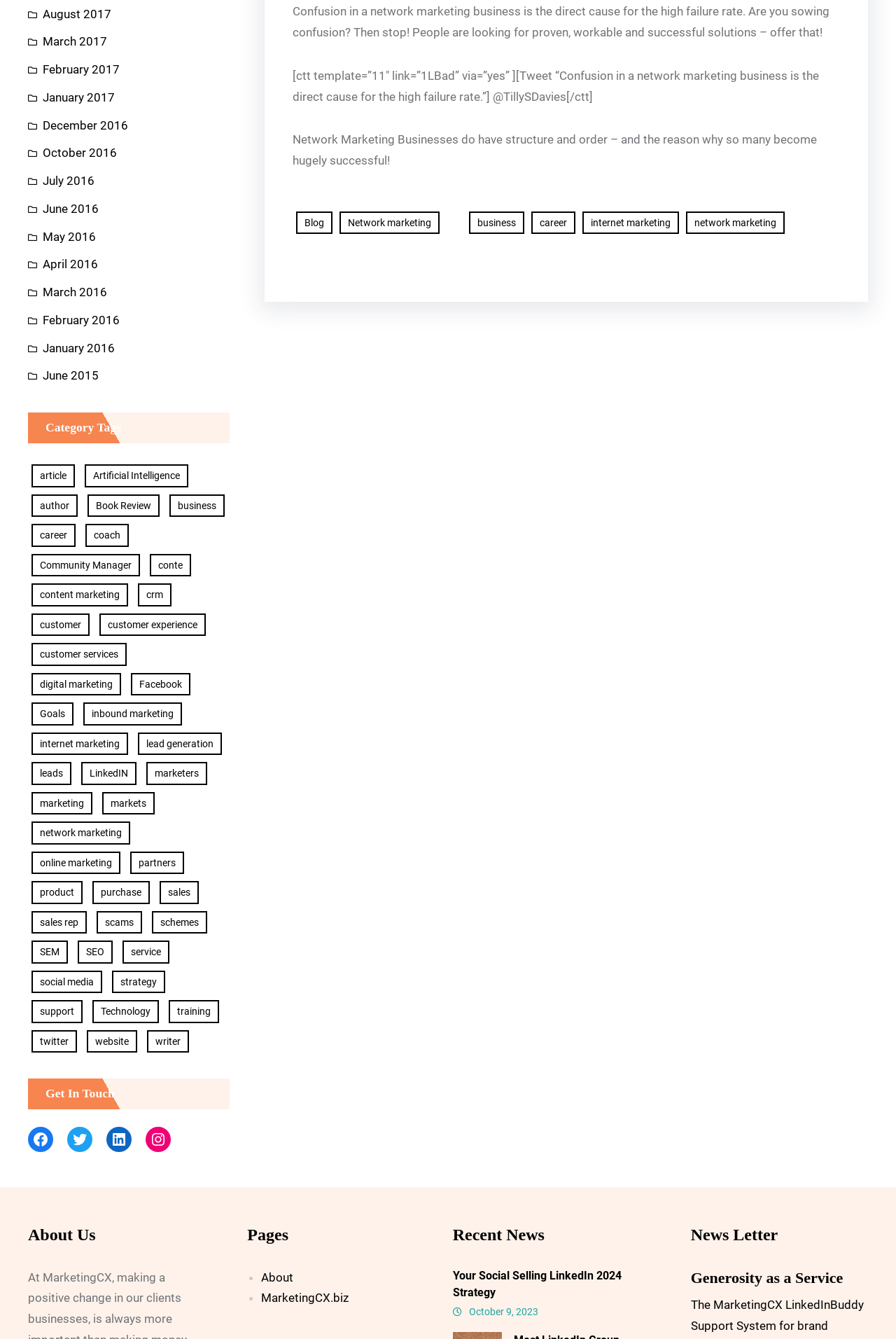Highlight the bounding box of the UI element that corresponds to this description: "network marketing".

[0.765, 0.158, 0.875, 0.175]